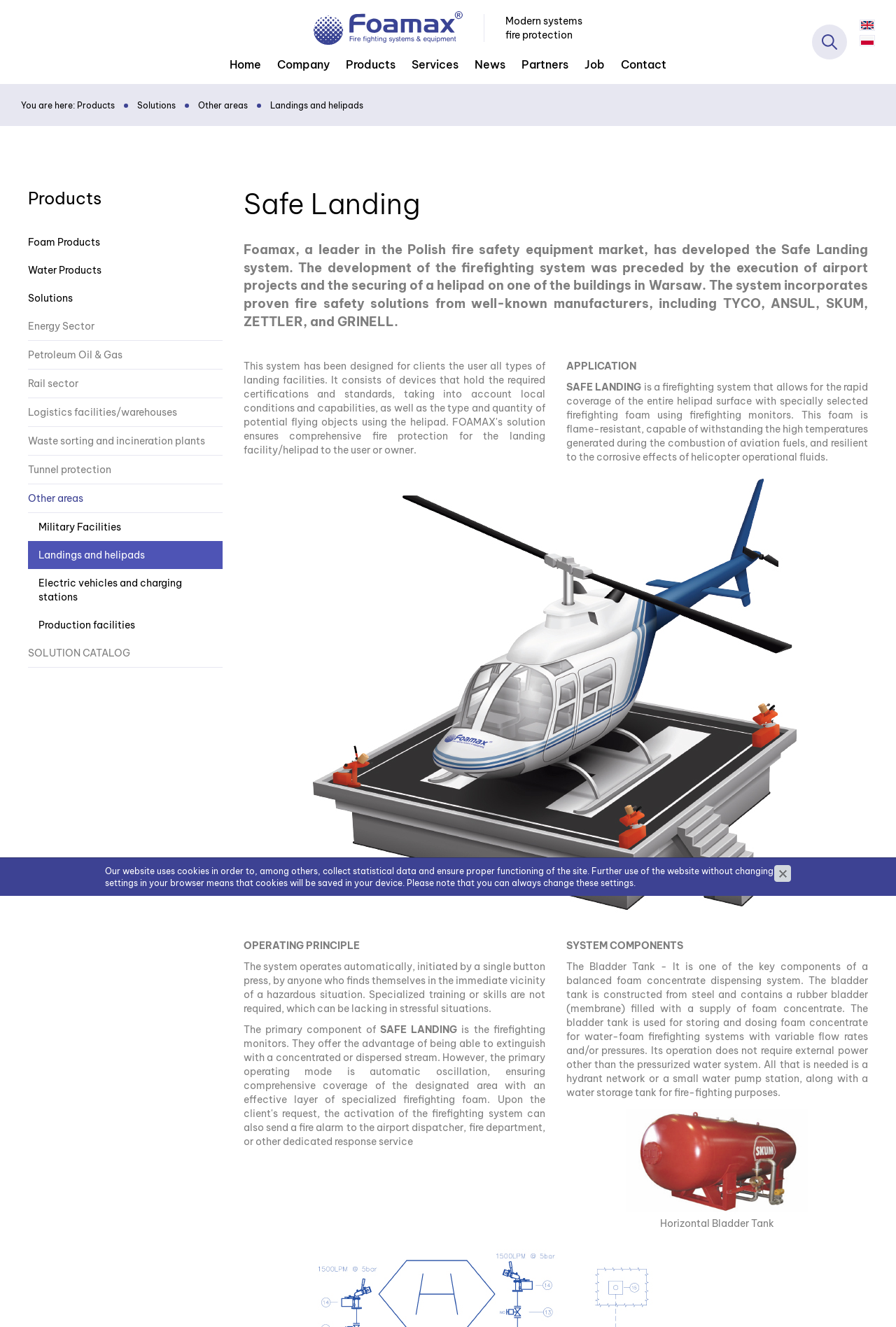What is the function of the firefighting monitors in the Safe Landing system?
Could you please answer the question thoroughly and with as much detail as possible?

The Safe Landing system uses firefighting monitors to rapidly cover the entire helipad surface with specially selected firefighting foam.